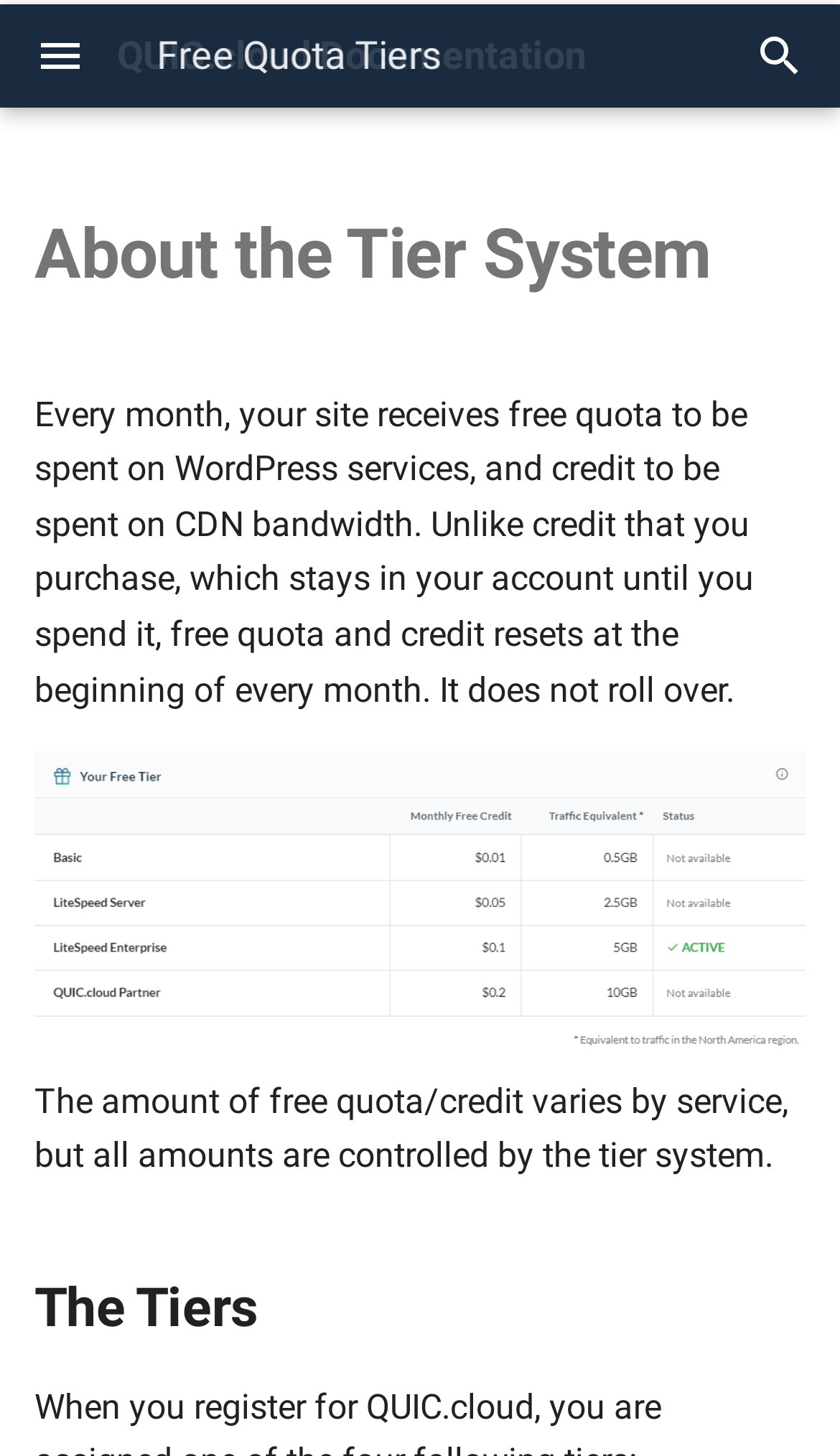Identify the bounding box for the UI element described as: "aria-label="Search" name="query" placeholder="Search"". Ensure the coordinates are four float numbers between 0 and 1, formatted as [left, top, right, bottom].

[0.0, 0.0, 0.297, 0.071]